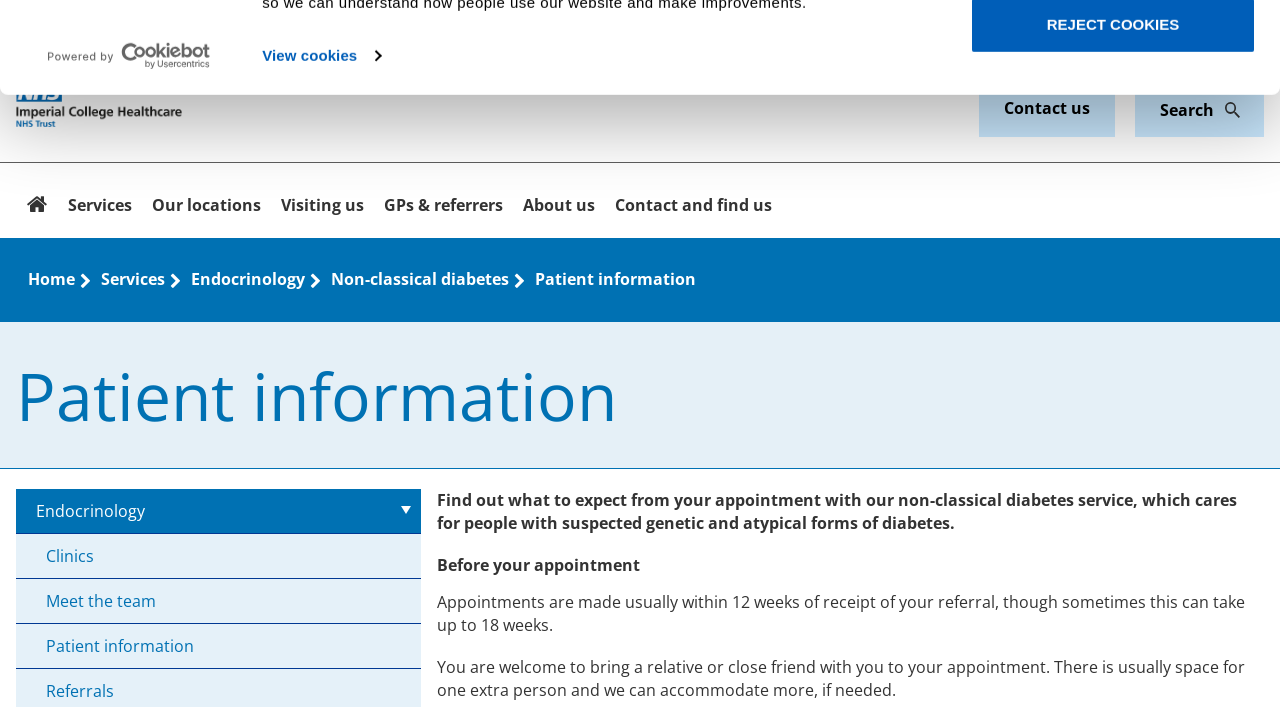Can you give a comprehensive explanation to the question given the content of the image?
What is the name of the trust that provides this service?

The webpage's title and logo indicate that the service is provided by the Imperial College Healthcare NHS Trust, which is a healthcare organization that offers various medical services, including the non-classical diabetes service.